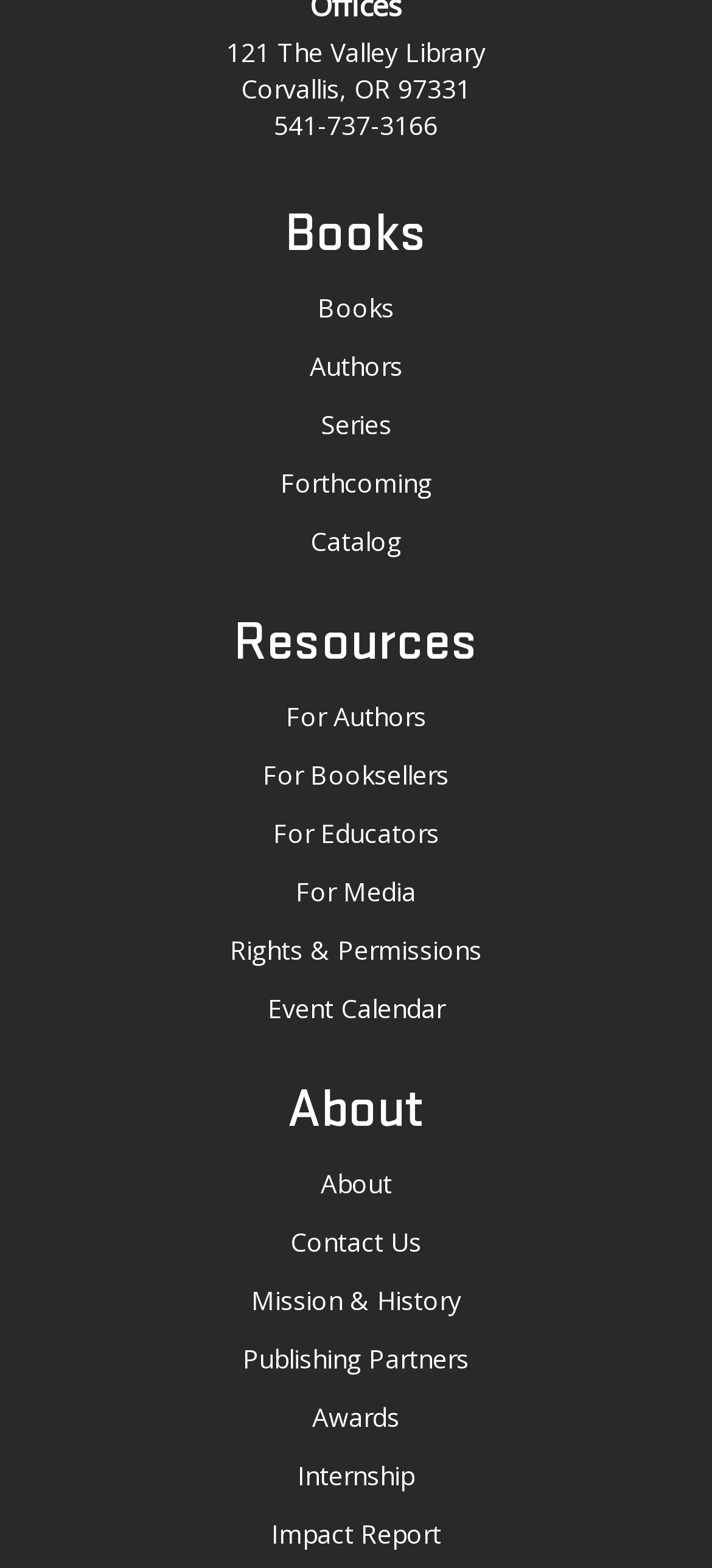What is the third option under the 'Books' navigation?
Ensure your answer is thorough and detailed.

I navigated to the 'Books' section, which is located at the top of the webpage, and found the third link option under it, which is labeled 'Series'.